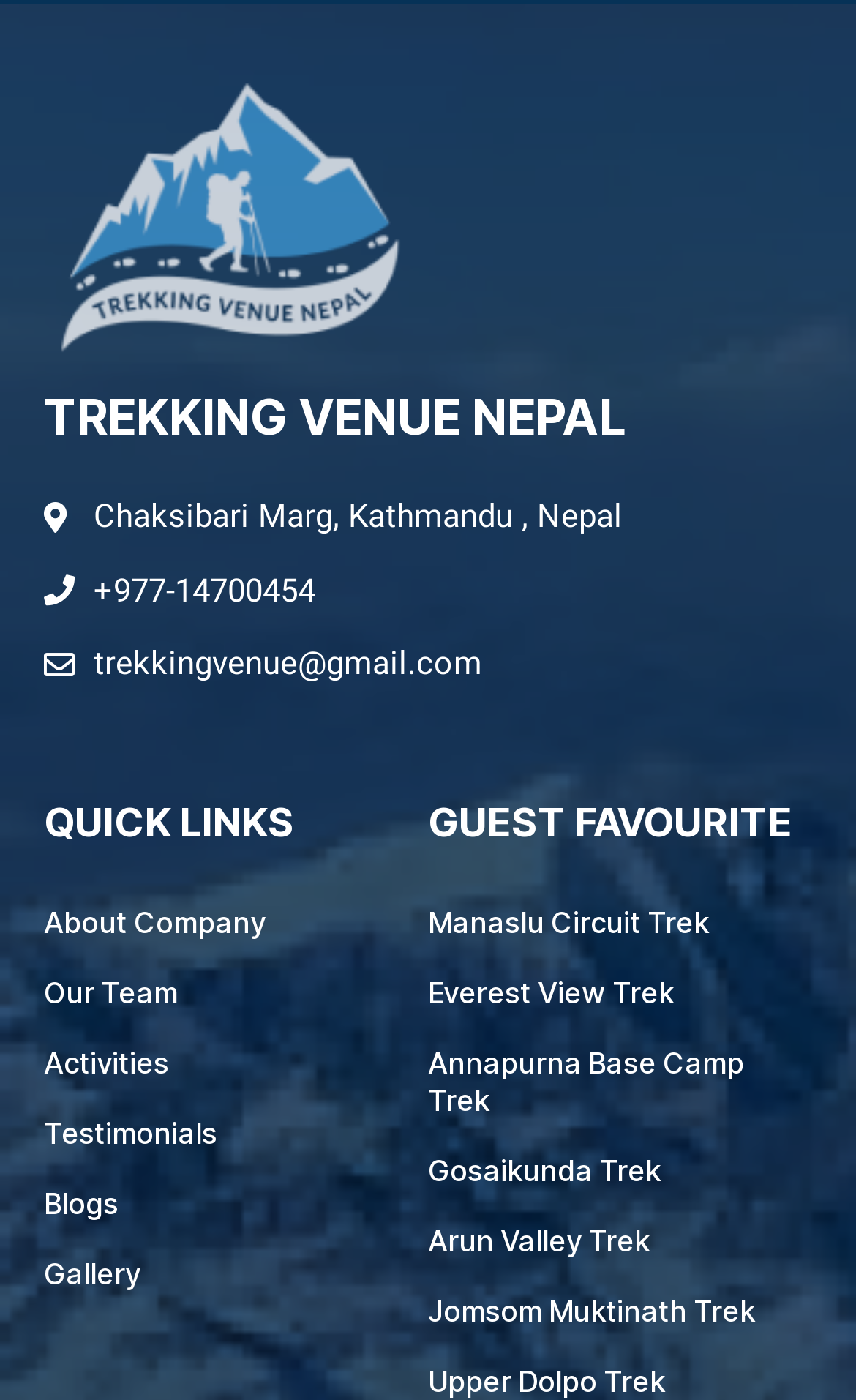Find and provide the bounding box coordinates for the UI element described here: "Stories". The coordinates should be given as four float numbers between 0 and 1: [left, top, right, bottom].

None